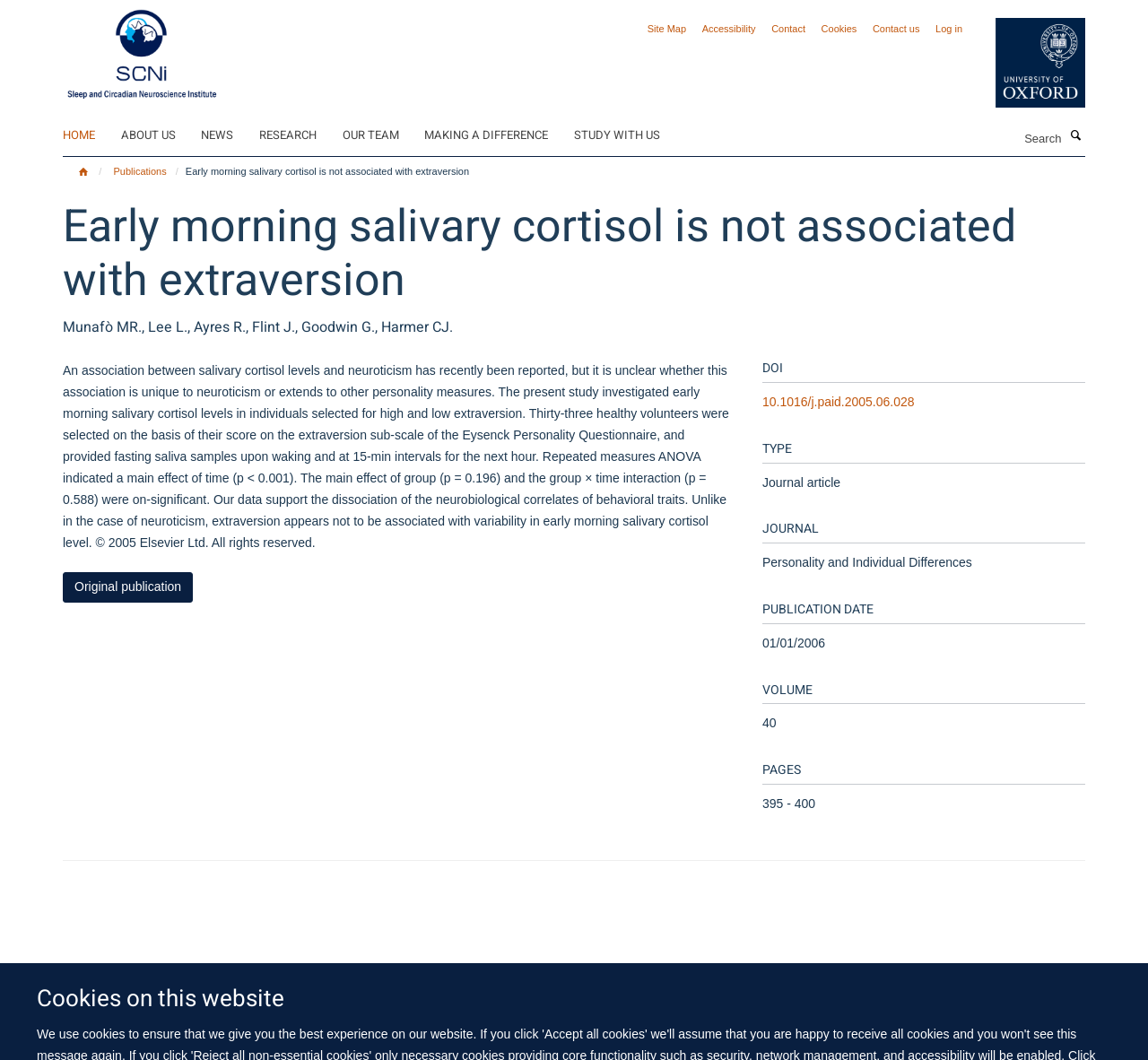Determine the bounding box coordinates for the region that must be clicked to execute the following instruction: "Log in to the system".

[0.815, 0.022, 0.838, 0.032]